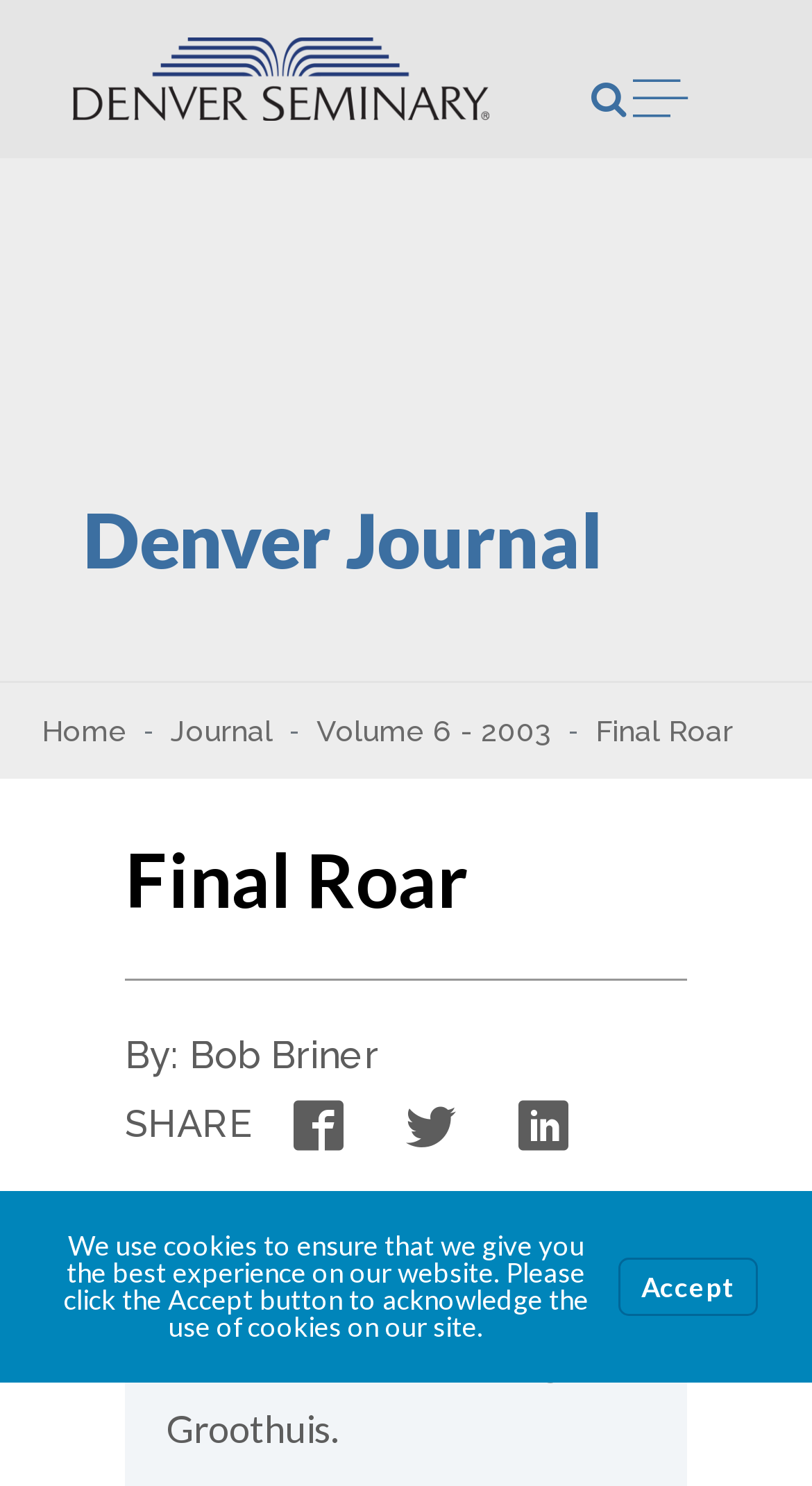Who is the author of the book 'Final Roar'?
Please provide a comprehensive answer based on the details in the screenshot.

The author of the book 'Final Roar' can be found in the breadcrumb navigation section, where it is written as 'By: Bob Briner' in a static text element.